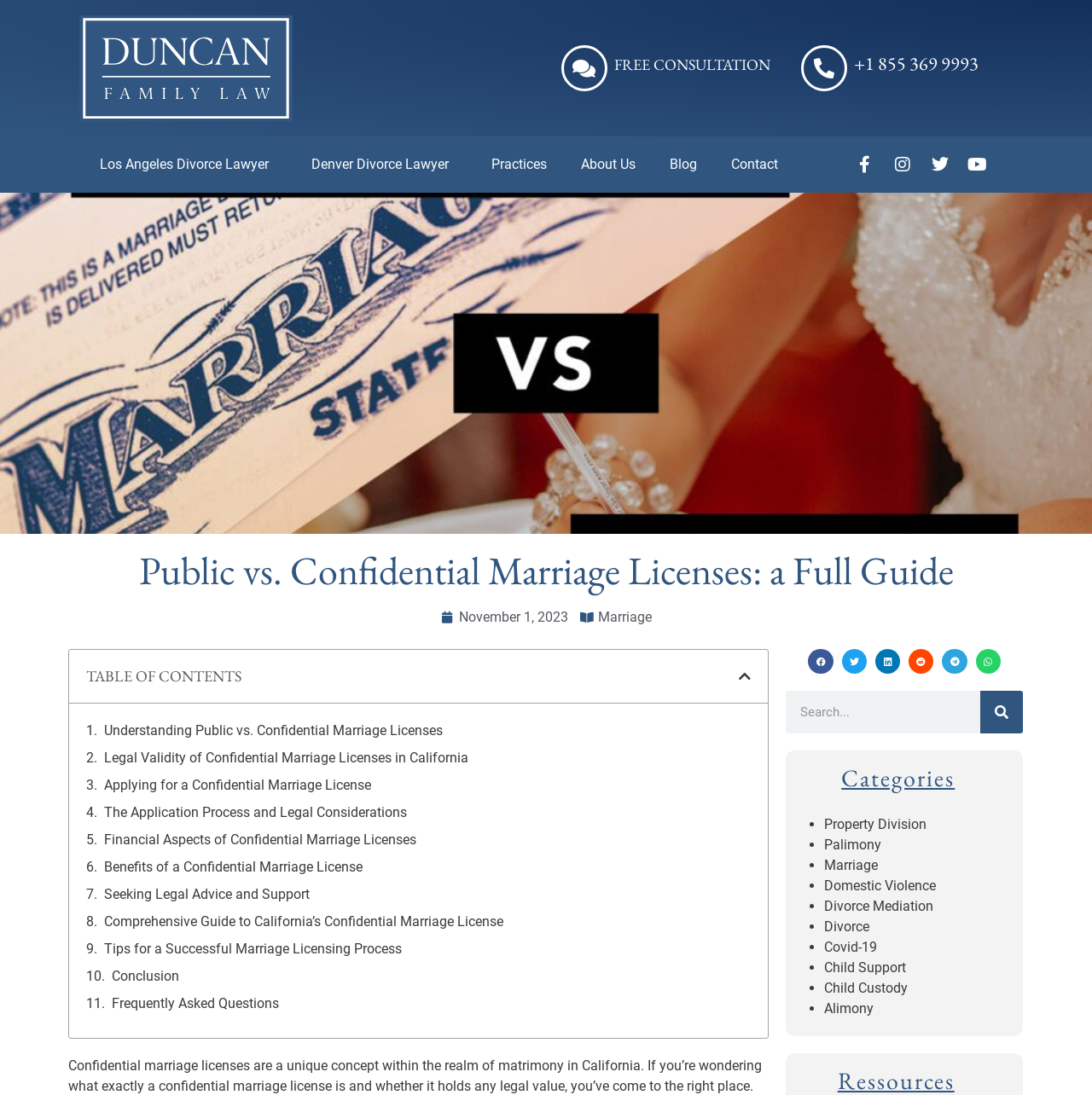Kindly determine the bounding box coordinates of the area that needs to be clicked to fulfill this instruction: "Read about 'Understanding Public vs. Confidential Marriage Licenses'".

[0.095, 0.658, 0.405, 0.676]